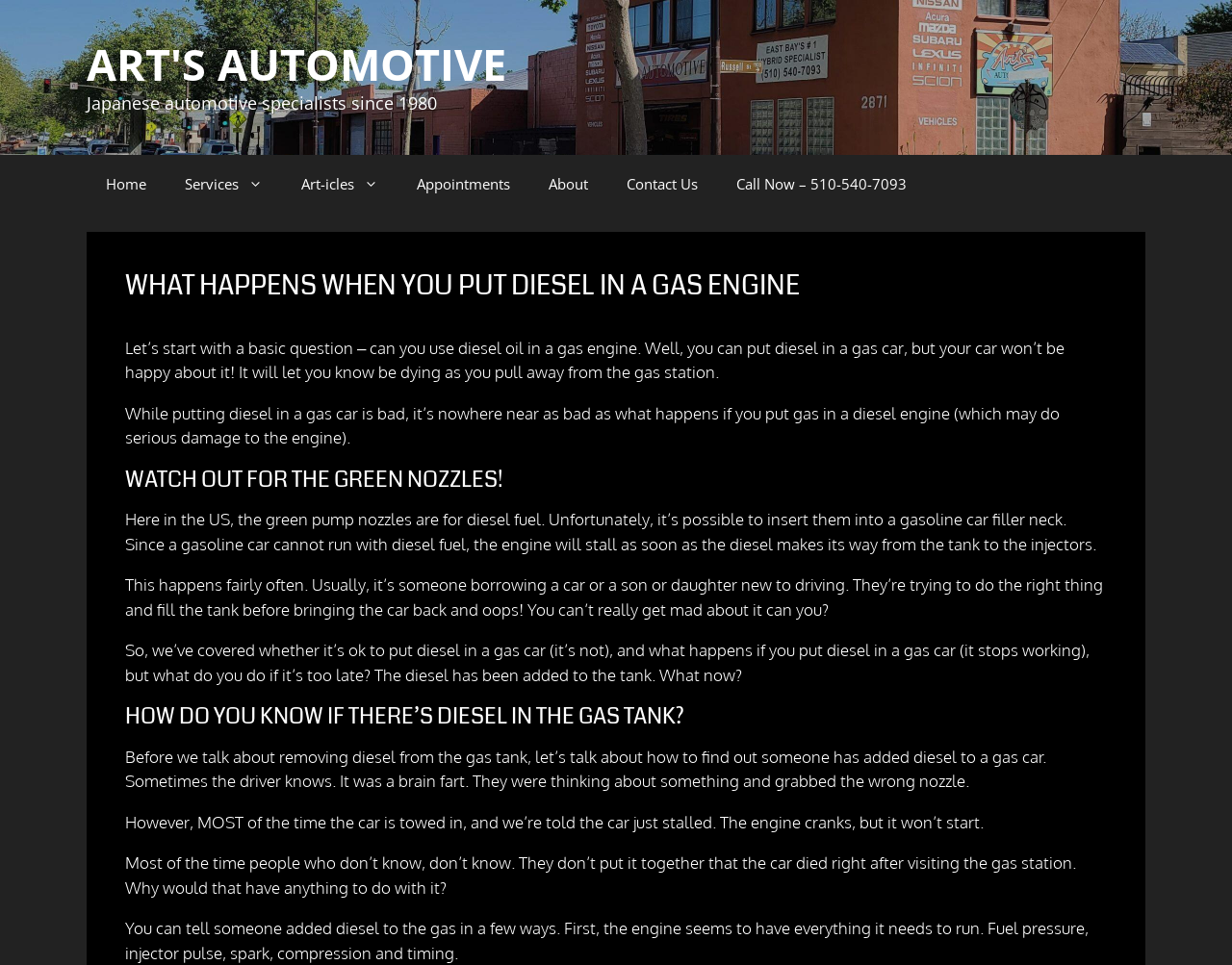What happens if you put gas in a diesel engine?
Could you please answer the question thoroughly and with as much detail as possible?

According to the webpage, putting gas in a diesel engine can cause serious damage to the engine, which is worse than putting diesel in a gas car. This information is mentioned in the second paragraph of the webpage.